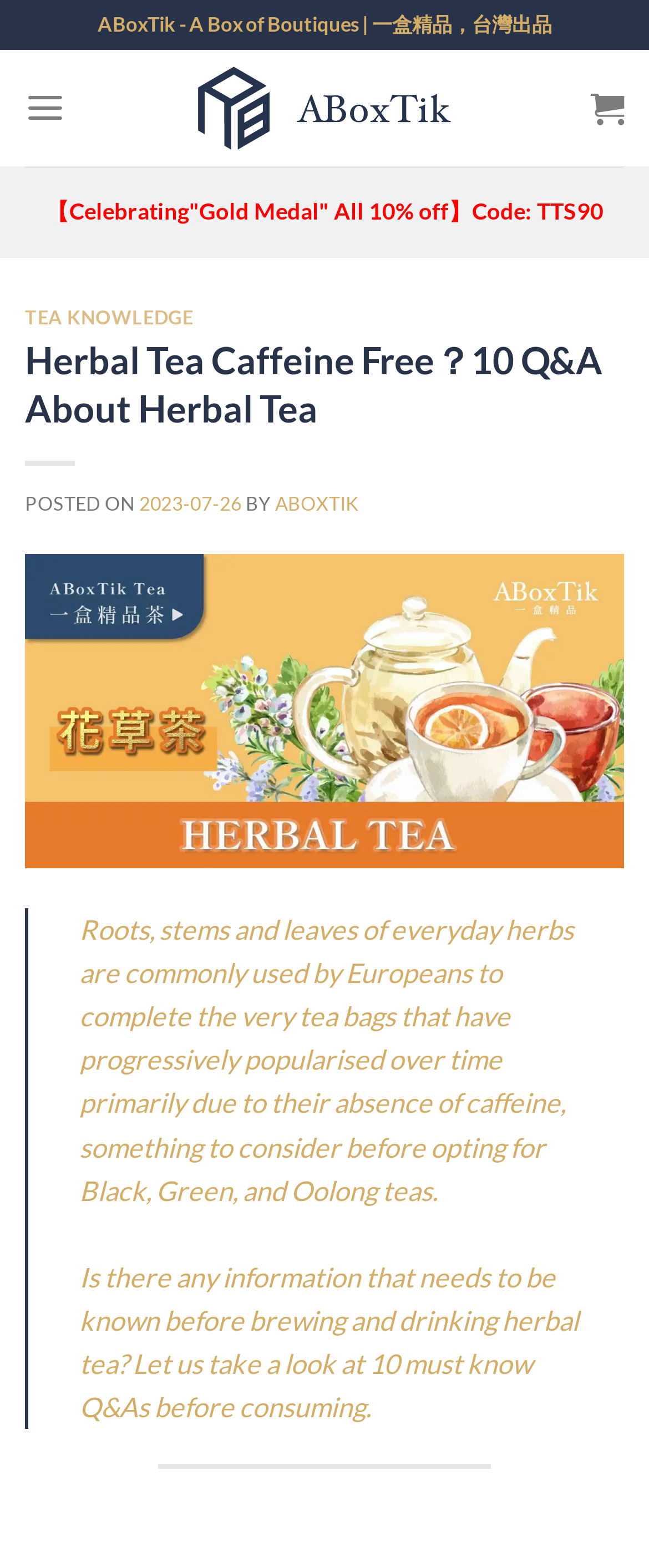What is the name of the website?
Answer with a single word or short phrase according to what you see in the image.

ABoxTik